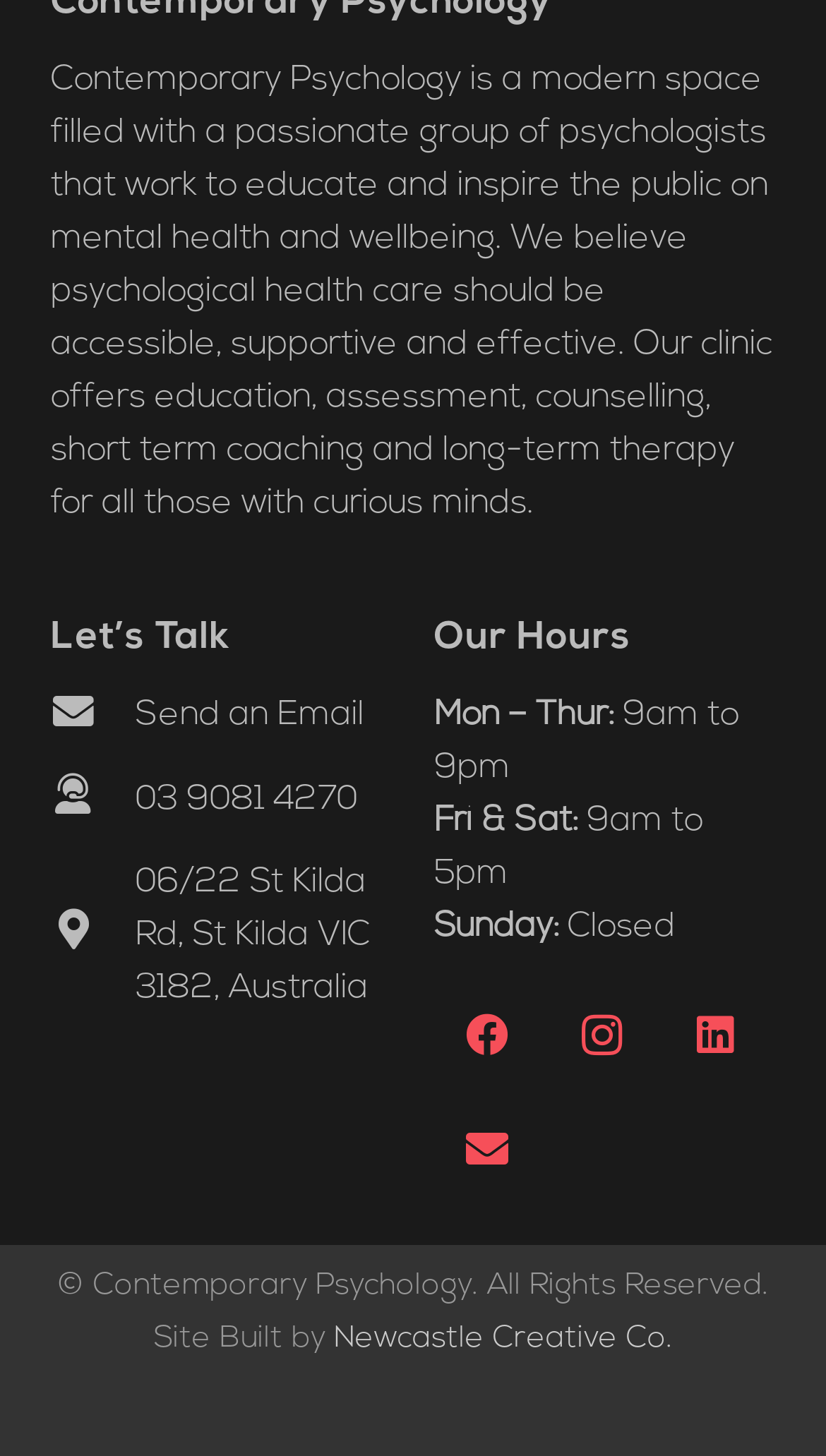Pinpoint the bounding box coordinates of the clickable area necessary to execute the following instruction: "Get directions to the clinic". The coordinates should be given as four float numbers between 0 and 1, namely [left, top, right, bottom].

[0.062, 0.624, 0.164, 0.662]